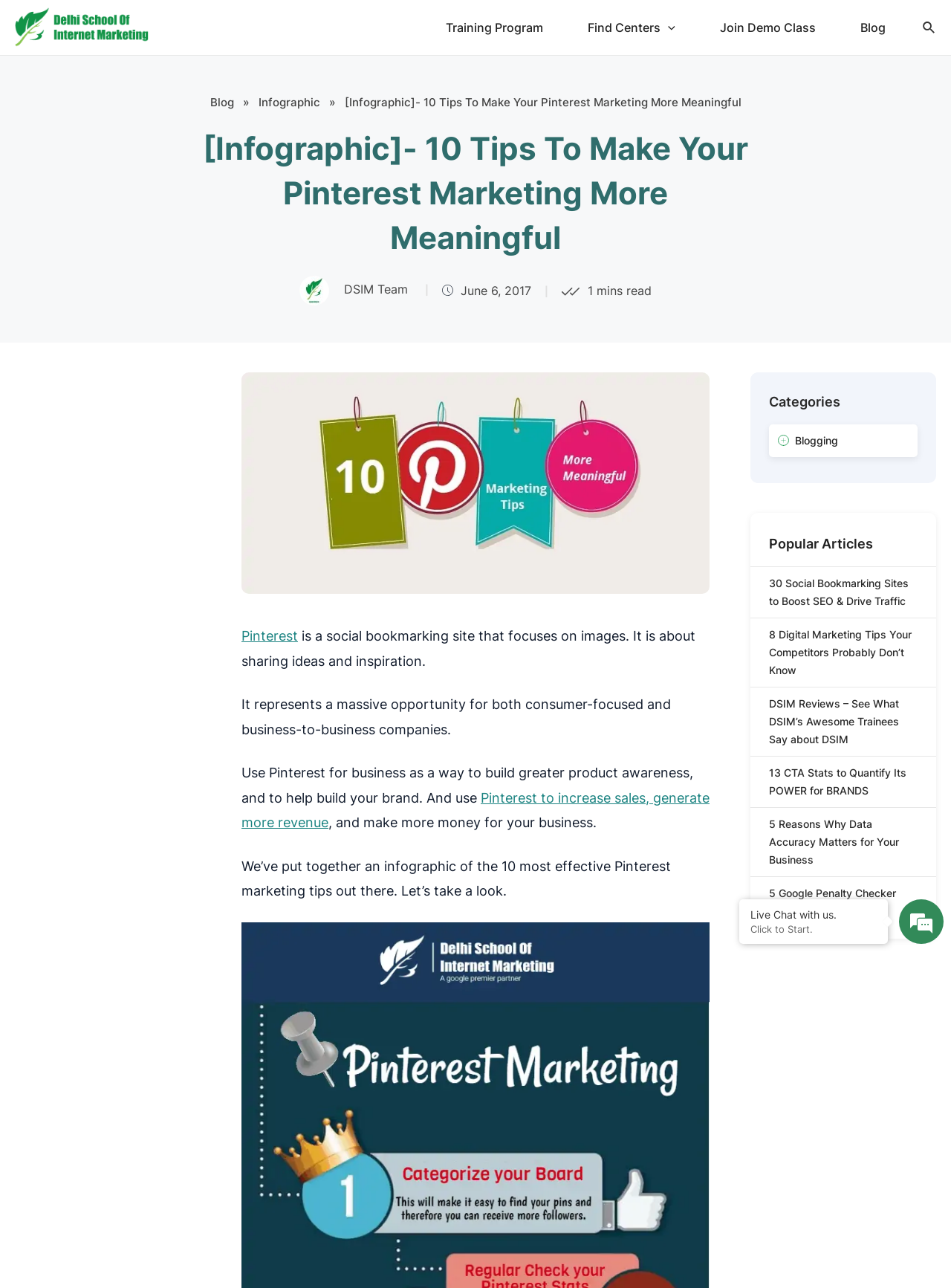What is the call-to-action for the live chat?
Answer with a single word or phrase, using the screenshot for reference.

Click to Start